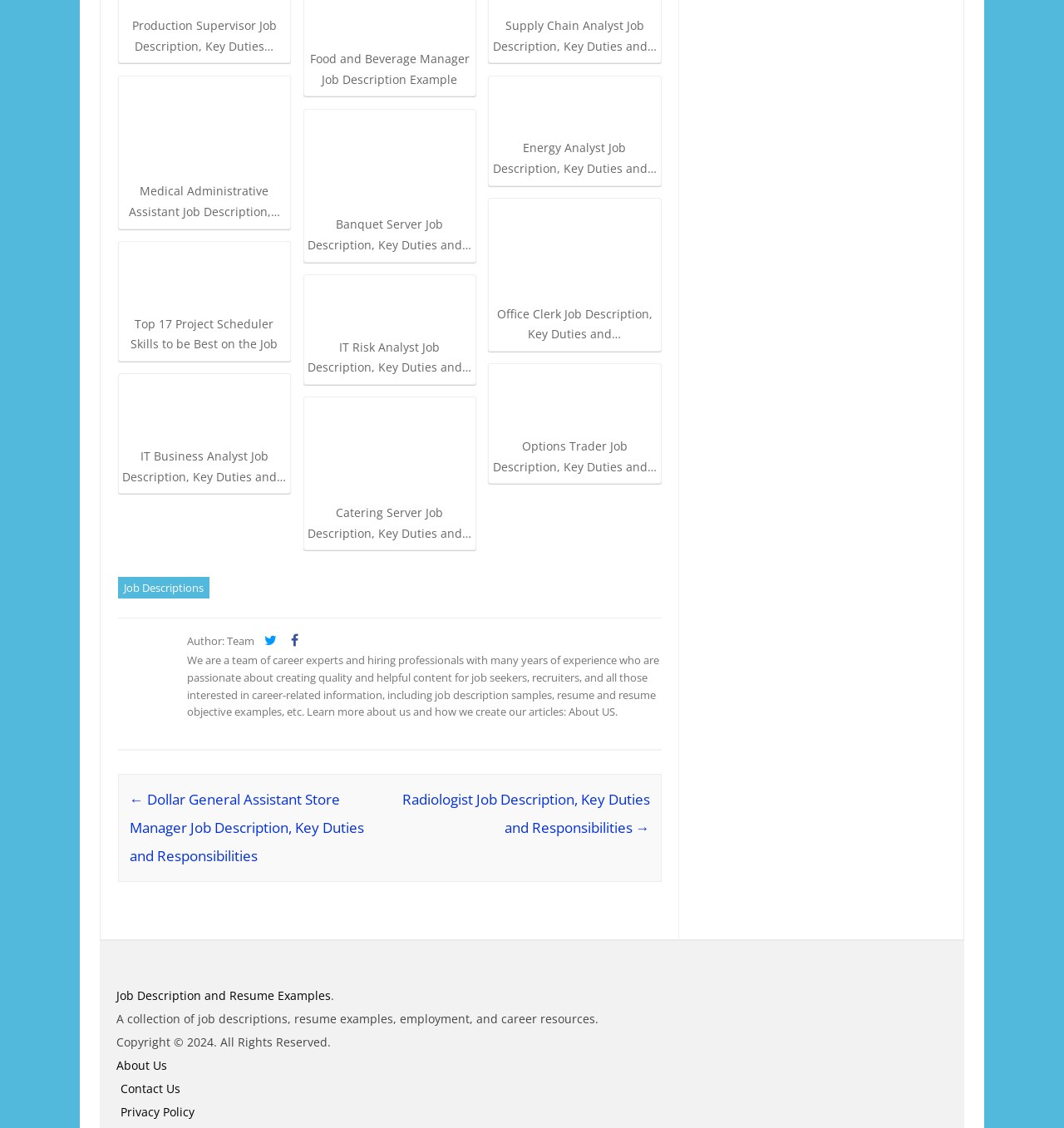Based on the element description "parent_node: Author: Team", predict the bounding box coordinates of the UI element.

[0.241, 0.562, 0.264, 0.575]